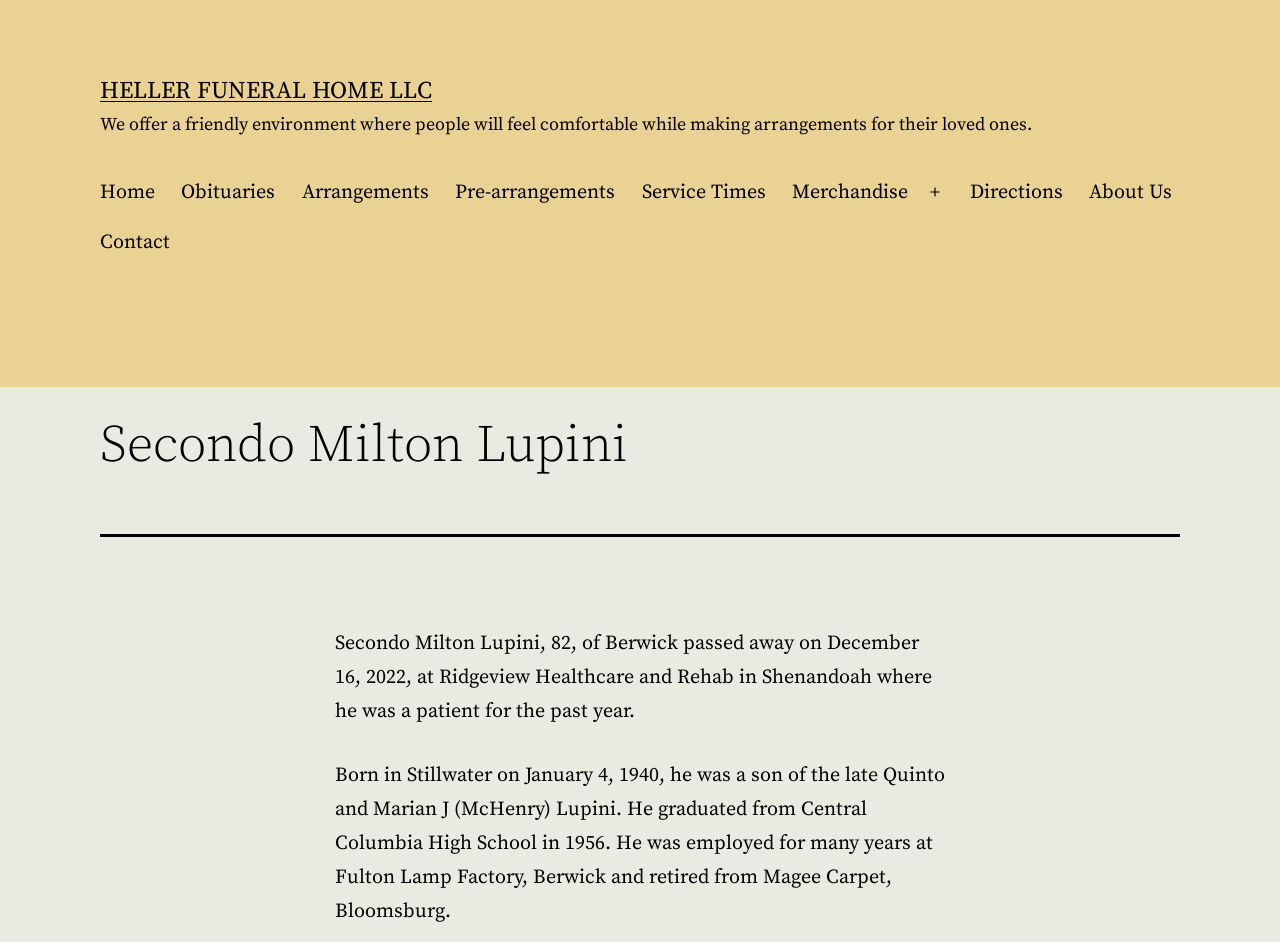Where did Secondo Milton Lupini pass away?
Based on the screenshot, give a detailed explanation to answer the question.

I found the answer by reading the StaticText element that describes Secondo Milton Lupini's life, which mentions that he passed away at Ridgeview Healthcare and Rehab in Shenandoah.